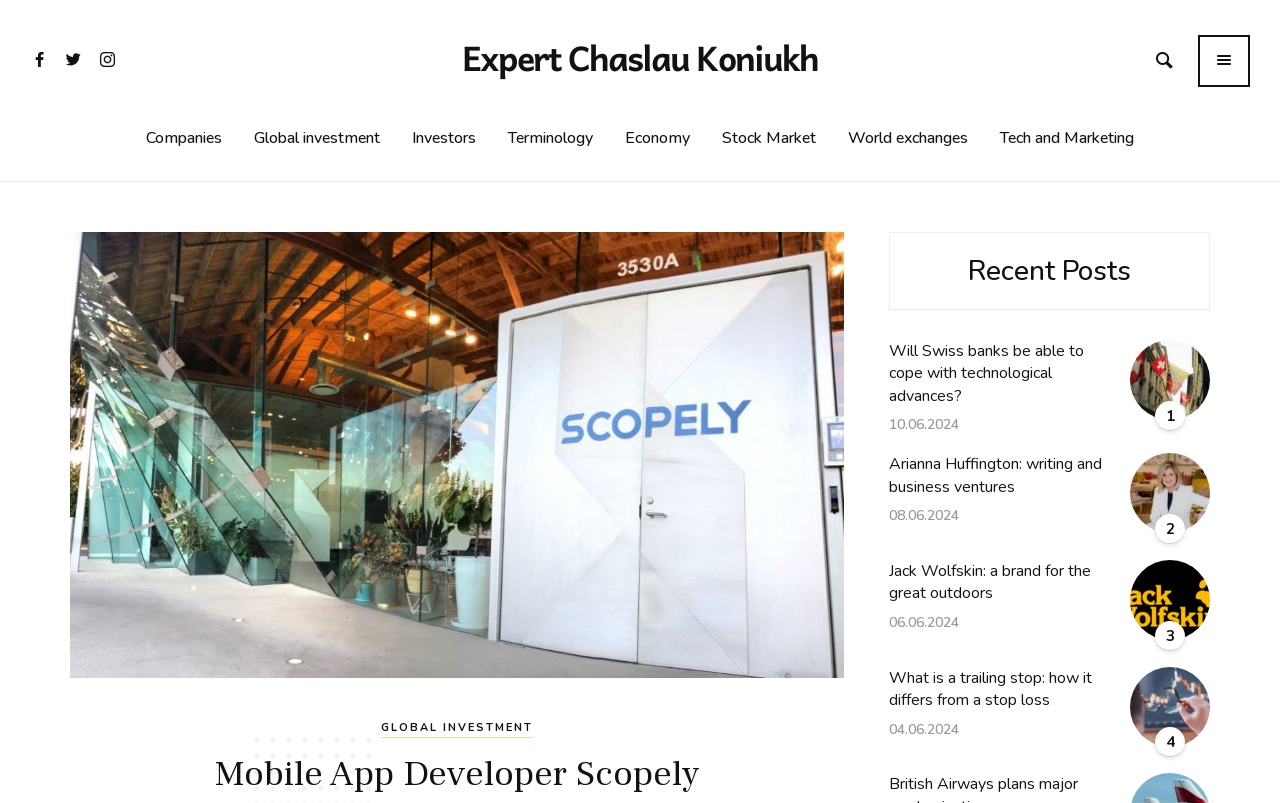Determine the bounding box coordinates of the section I need to click to execute the following instruction: "Go to HOME page". Provide the coordinates as four float numbers between 0 and 1, i.e., [left, top, right, bottom].

None